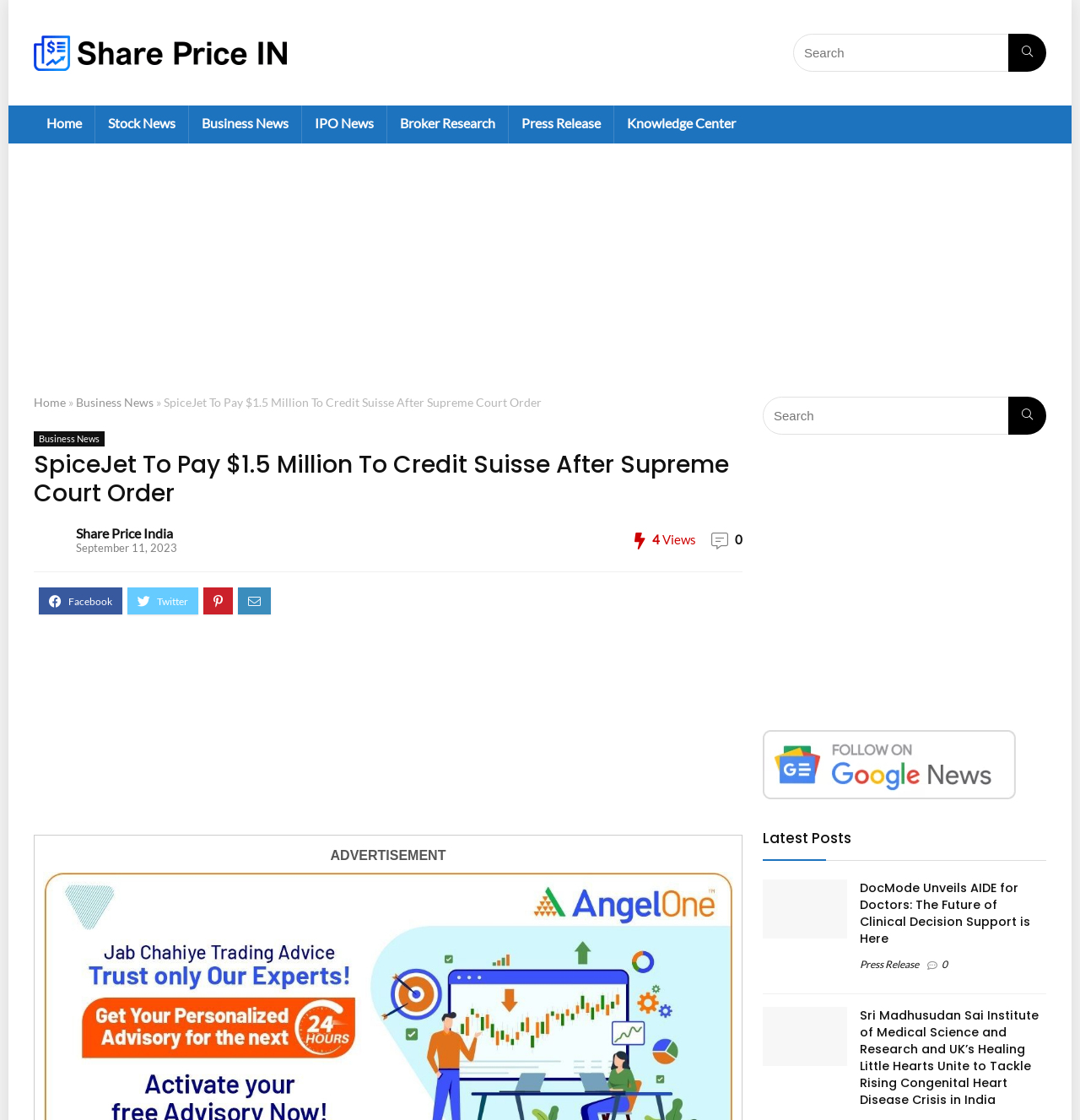Please specify the coordinates of the bounding box for the element that should be clicked to carry out this instruction: "Search for news". The coordinates must be four float numbers between 0 and 1, formatted as [left, top, right, bottom].

[0.734, 0.03, 0.969, 0.064]